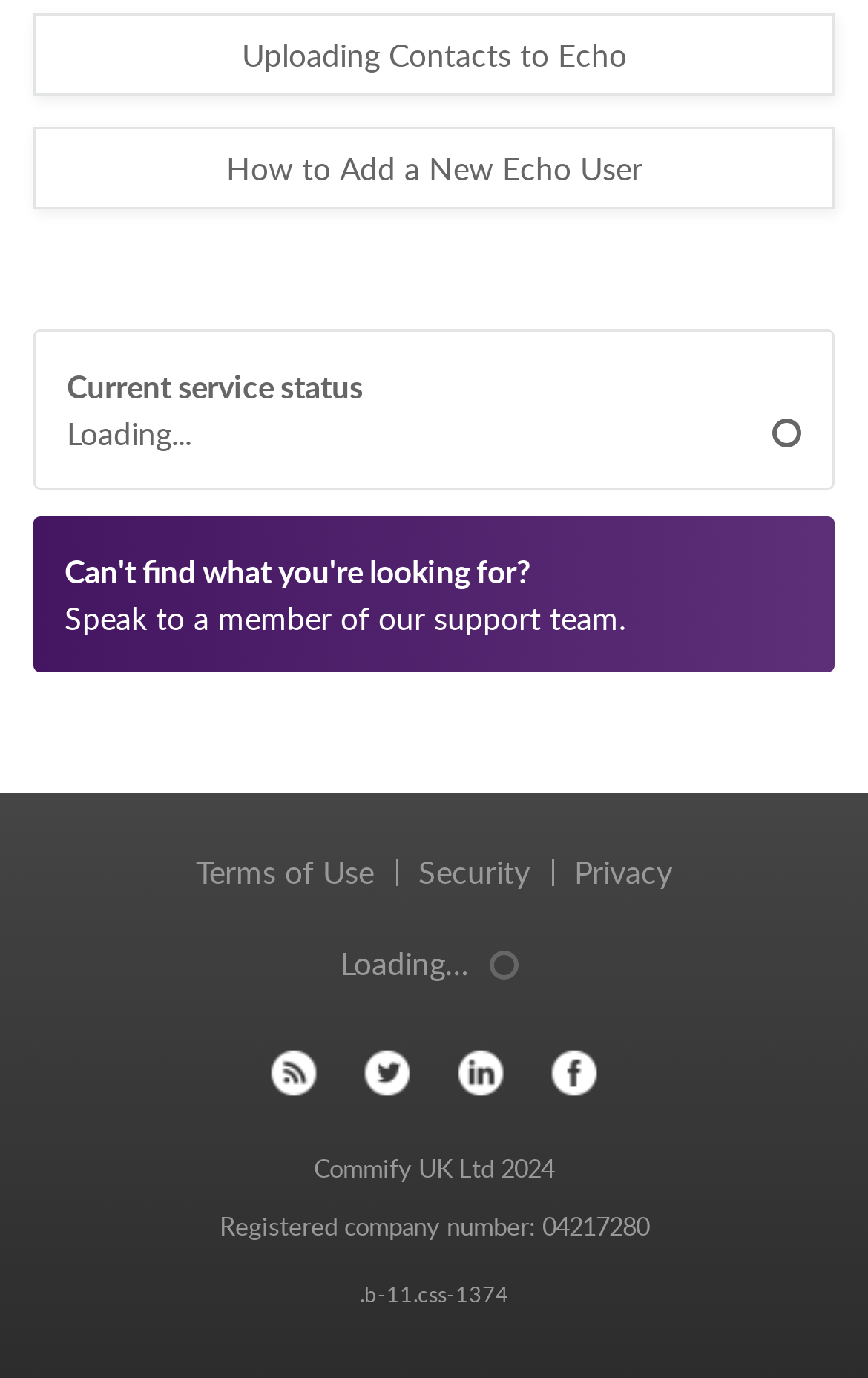Locate the bounding box coordinates of the area to click to fulfill this instruction: "View current service status". The bounding box should be presented as four float numbers between 0 and 1, in the order [left, top, right, bottom].

[0.077, 0.264, 0.418, 0.295]